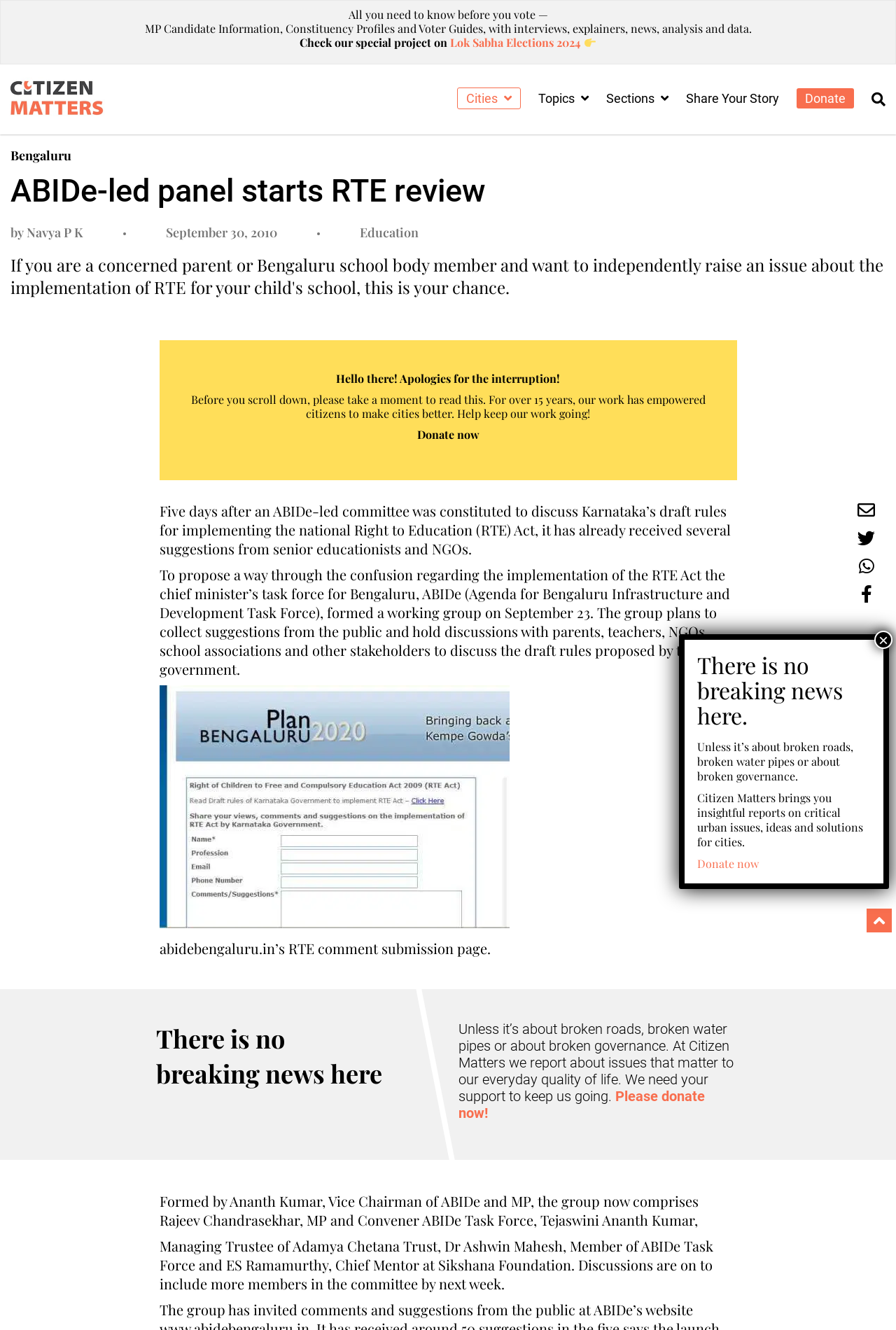Based on the image, please elaborate on the answer to the following question:
Who is the Vice Chairman of ABIDe?

The question can be answered by reading the paragraph that mentions the formation of the working group, which states that 'Formed by Ananth Kumar, Vice Chairman of ABIDe and MP, the group now comprises...'